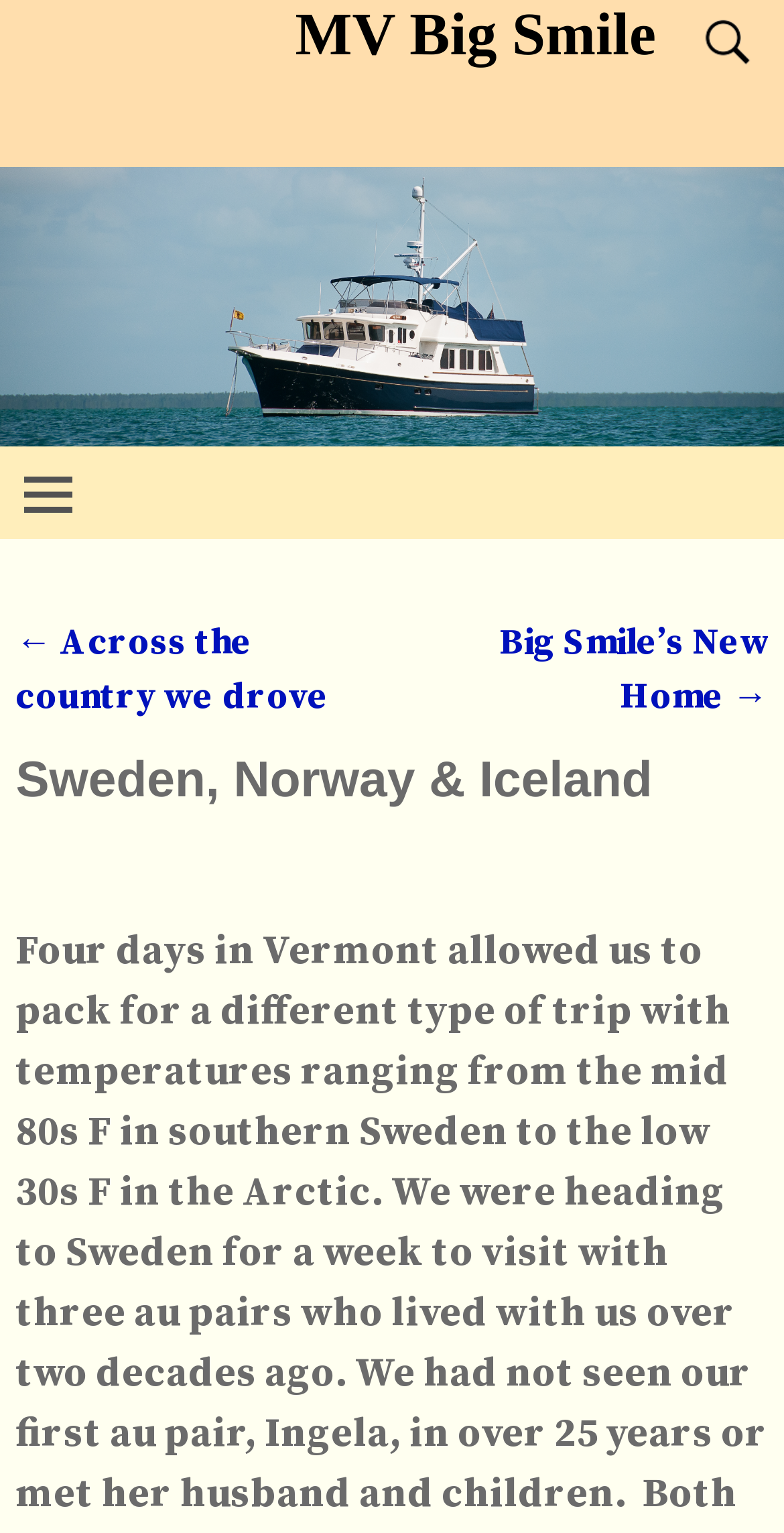How many navigation links are there?
Using the image, respond with a single word or phrase.

2